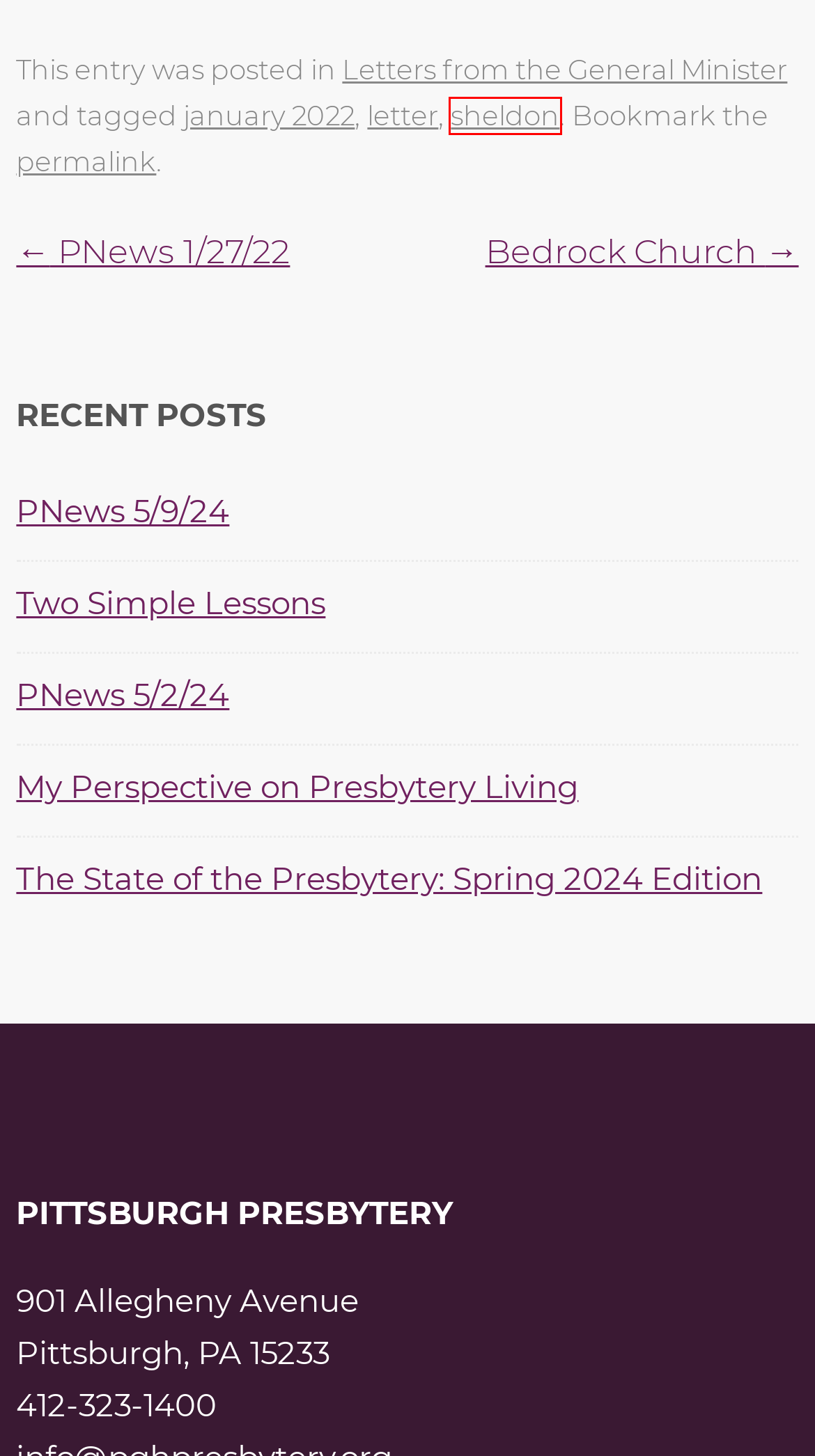You have a screenshot of a webpage with a red bounding box highlighting a UI element. Your task is to select the best webpage description that corresponds to the new webpage after clicking the element. Here are the descriptions:
A. Letters from the General Minister -Archives - Pittsburgh Presbytery
B. Bedrock Church - Pittsburgh Presbytery
C. january 2022 Archives - Pittsburgh Presbytery
D. Two Simple Lessons - Pittsburgh Presbytery
E. letter Archives - Pittsburgh Presbytery
F. sheldon Archives - Pittsburgh Presbytery
G. PNews 5/2/24 - Pittsburgh Presbytery
H. My Perspective on Presbytery Living - Pittsburgh Presbytery

F